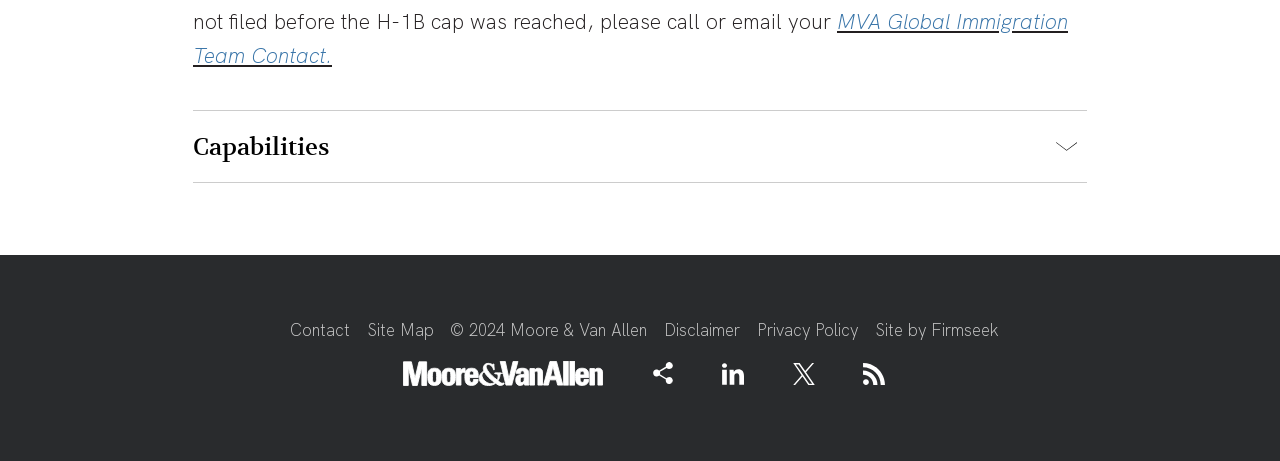Kindly determine the bounding box coordinates for the area that needs to be clicked to execute this instruction: "Visit Moore & Van Allen's LinkedIn page".

[0.564, 0.784, 0.581, 0.836]